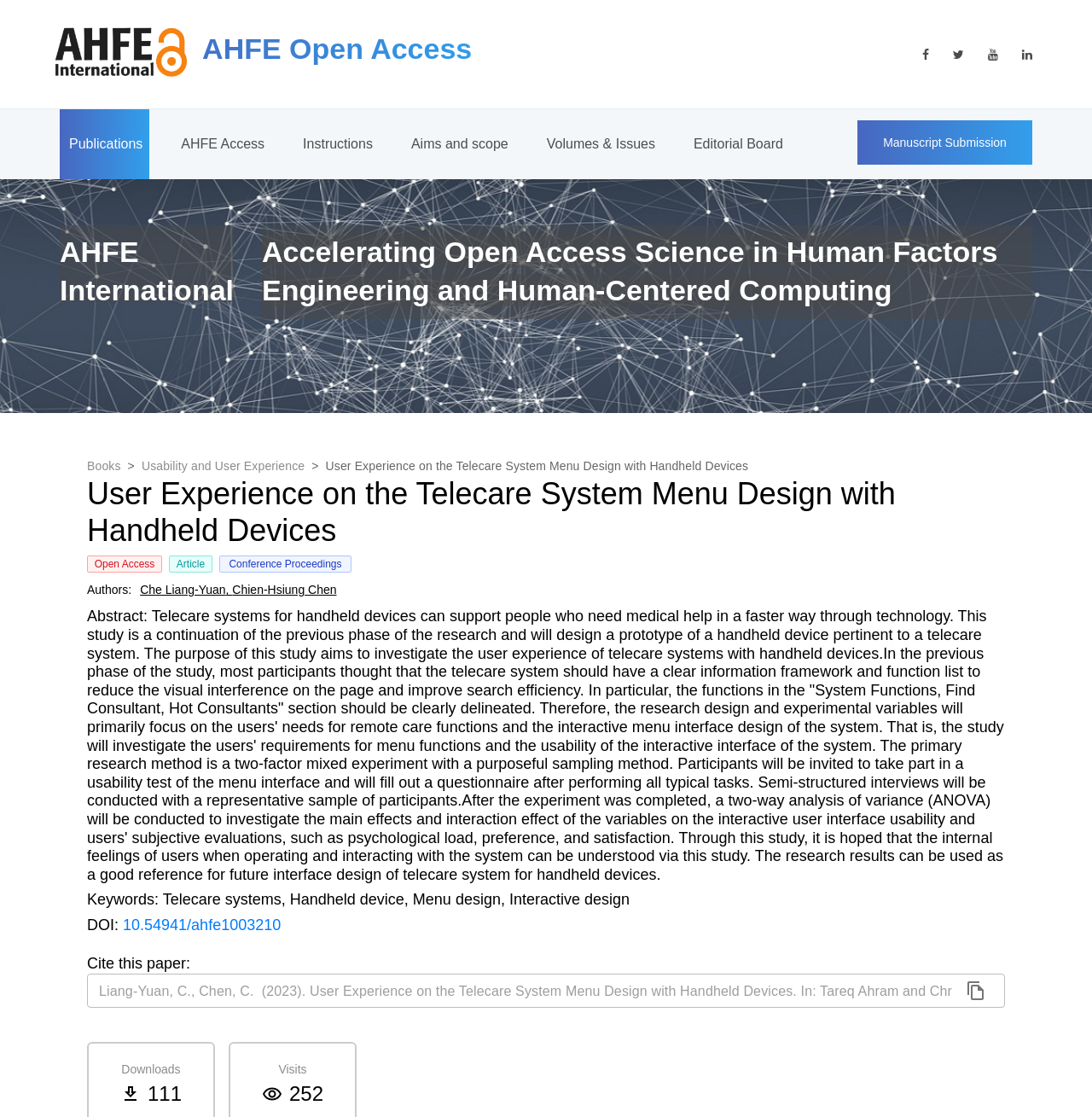Determine the bounding box coordinates of the clickable element to complete this instruction: "Read article abstract". Provide the coordinates in the format of four float numbers between 0 and 1, [left, top, right, bottom].

[0.08, 0.544, 0.92, 0.792]